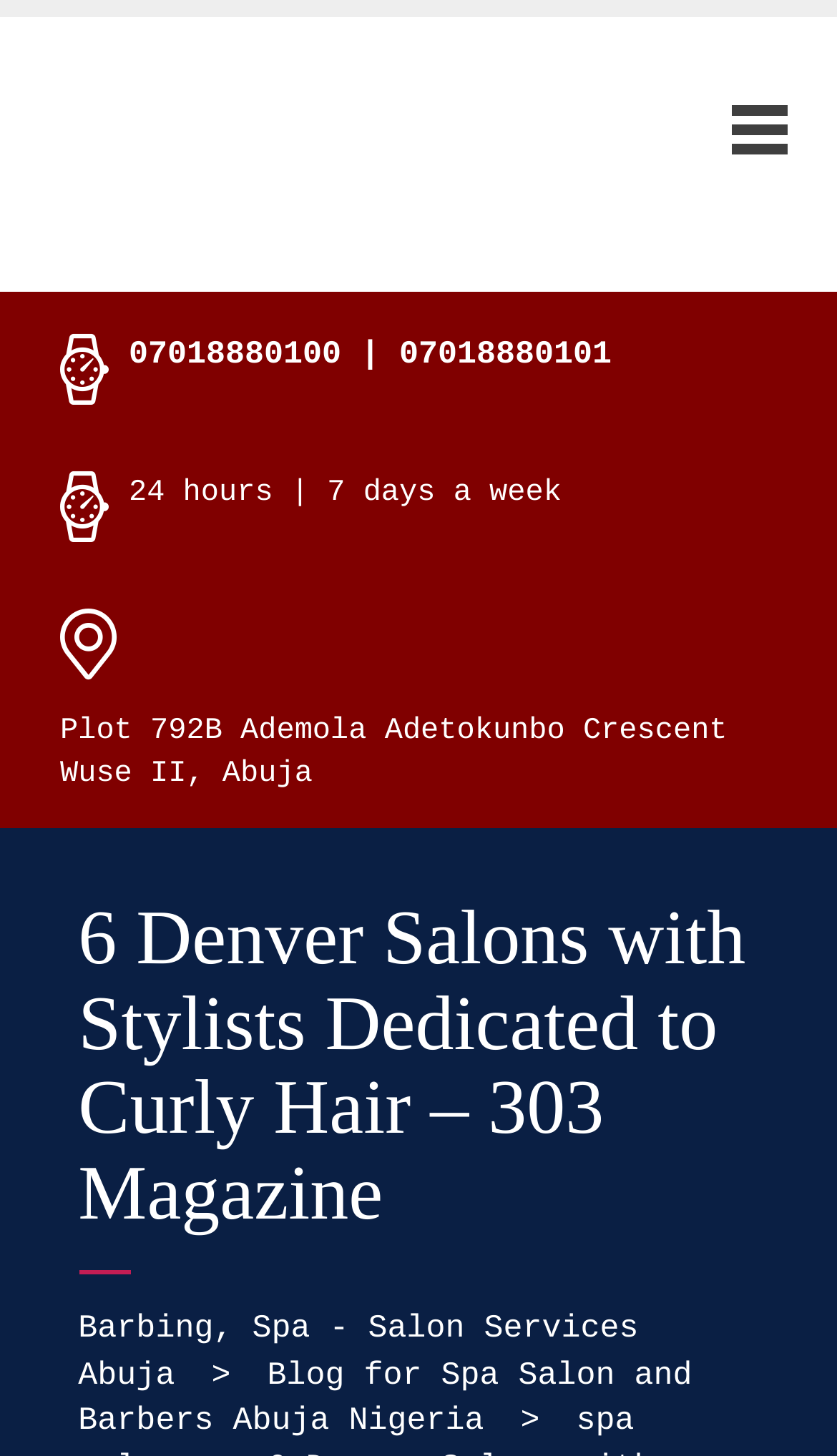What is the phone number of the salon?
Please provide a full and detailed response to the question.

I found the phone number by looking at the static text elements on the webpage. The phone number is displayed prominently on the page, and it is '07018880100 | 07018880101'.